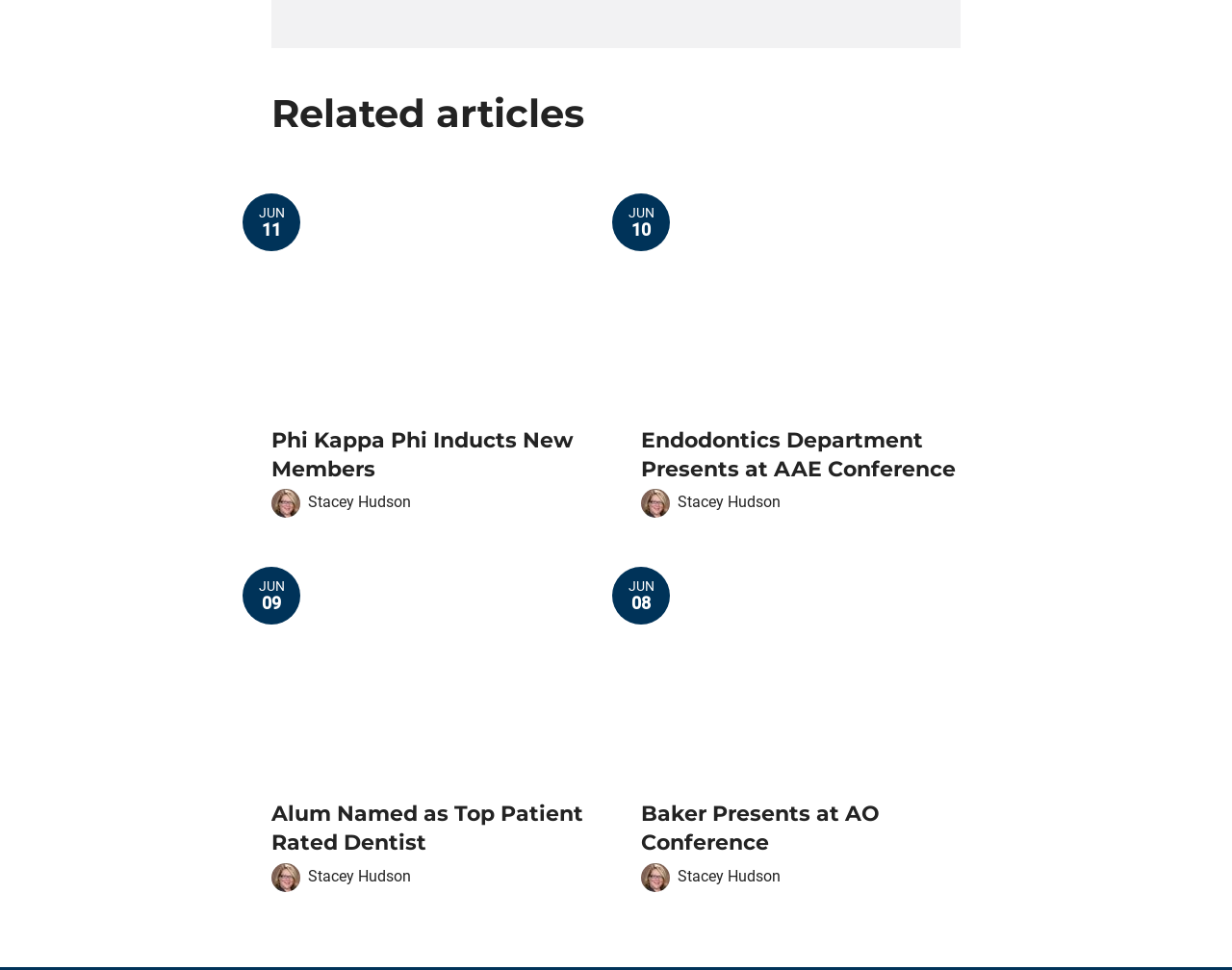Identify the bounding box coordinates for the UI element described as: "Stacey Hudson". The coordinates should be provided as four floats between 0 and 1: [left, top, right, bottom].

[0.55, 0.894, 0.634, 0.912]